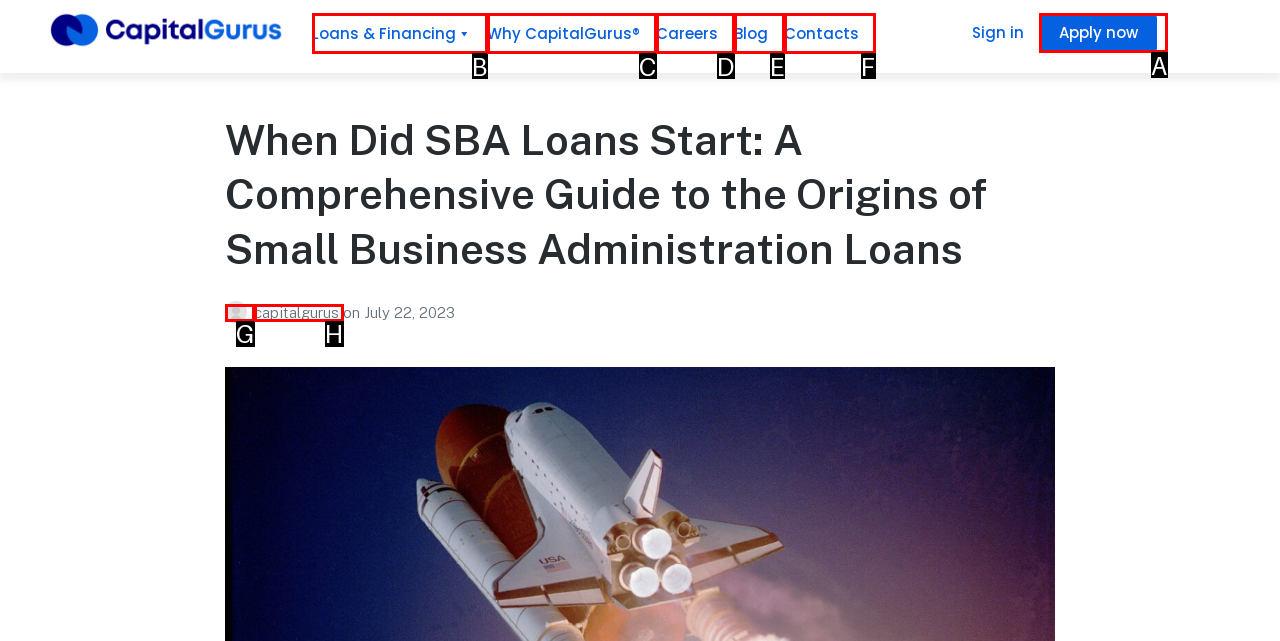Point out the option that needs to be clicked to fulfill the following instruction: Click on the 'Apply now' button
Answer with the letter of the appropriate choice from the listed options.

A